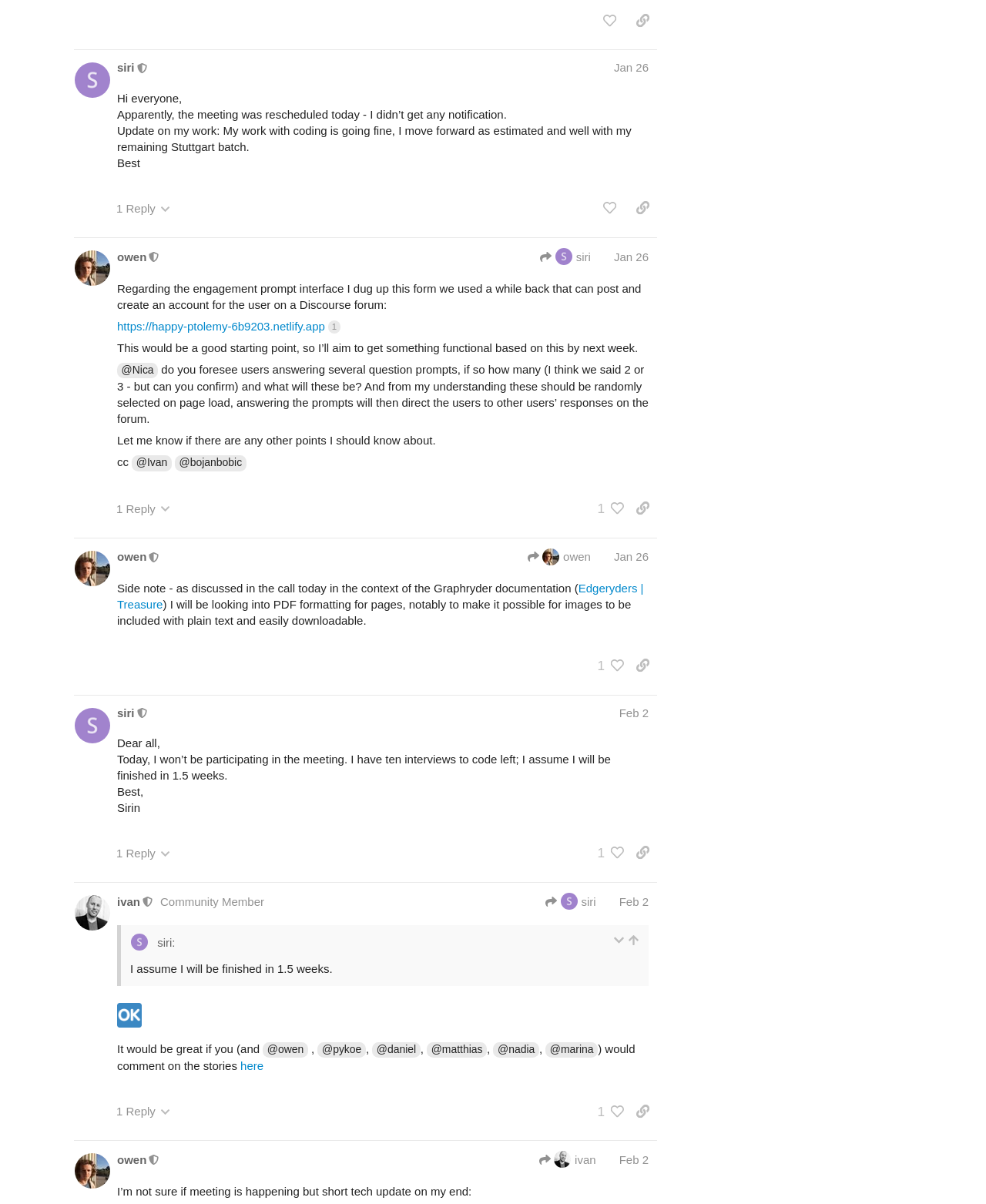Please identify the bounding box coordinates of the clickable element to fulfill the following instruction: "view replies". The coordinates should be four float numbers between 0 and 1, i.e., [left, top, right, bottom].

[0.11, 0.162, 0.18, 0.184]